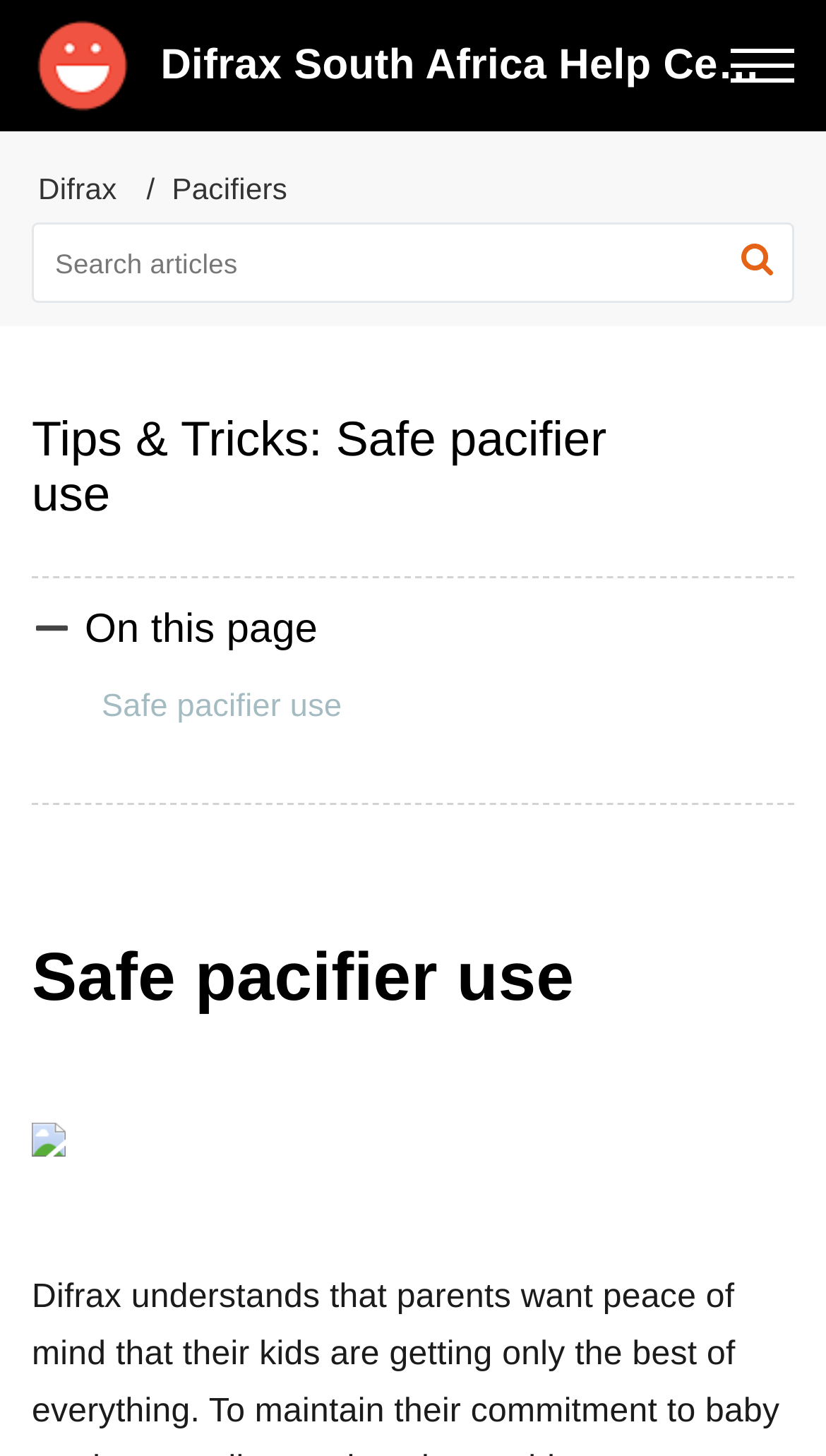Find the bounding box of the web element that fits this description: "Difrax".

[0.046, 0.118, 0.141, 0.141]